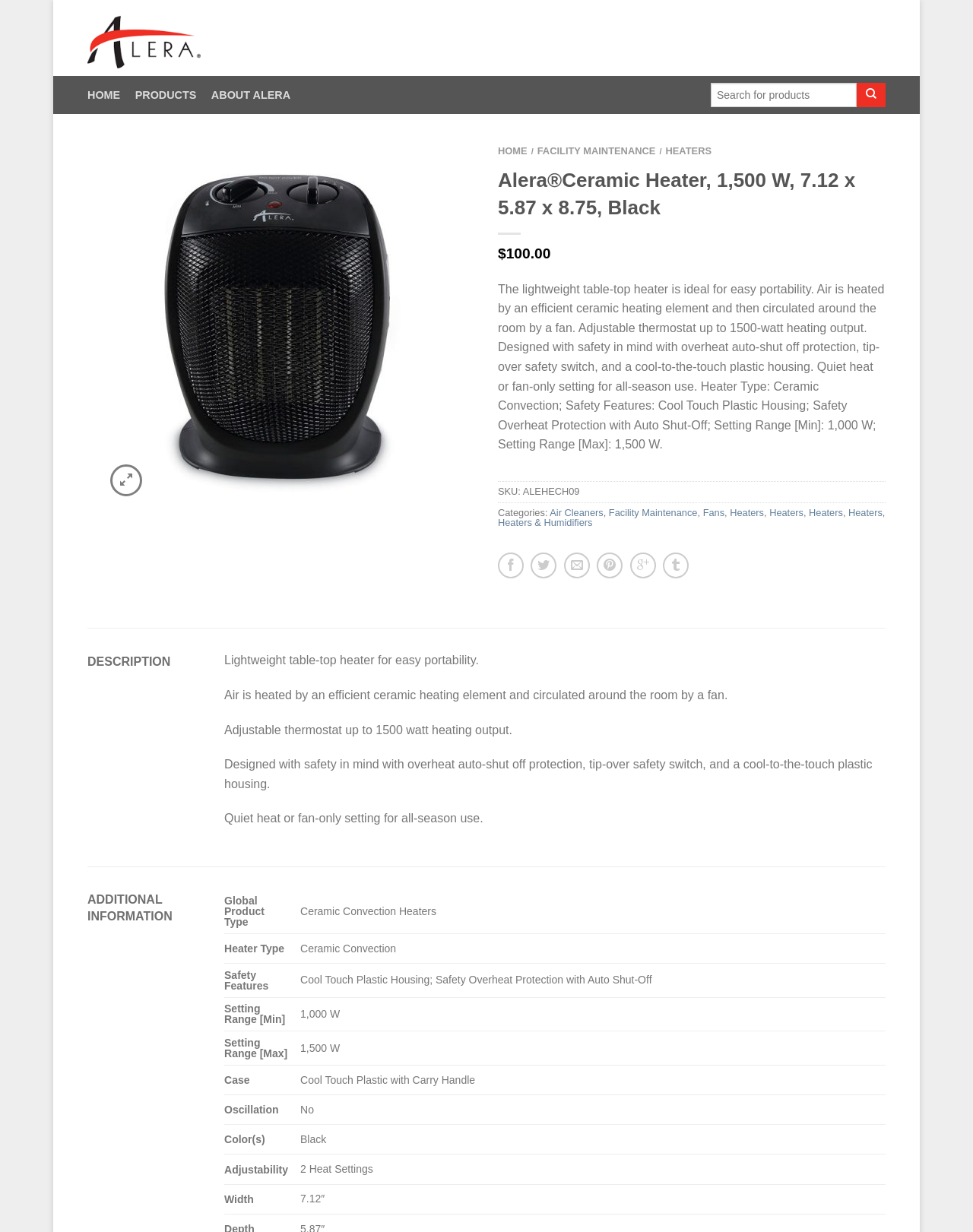What is the price of the product?
Based on the image, respond with a single word or phrase.

$100.00